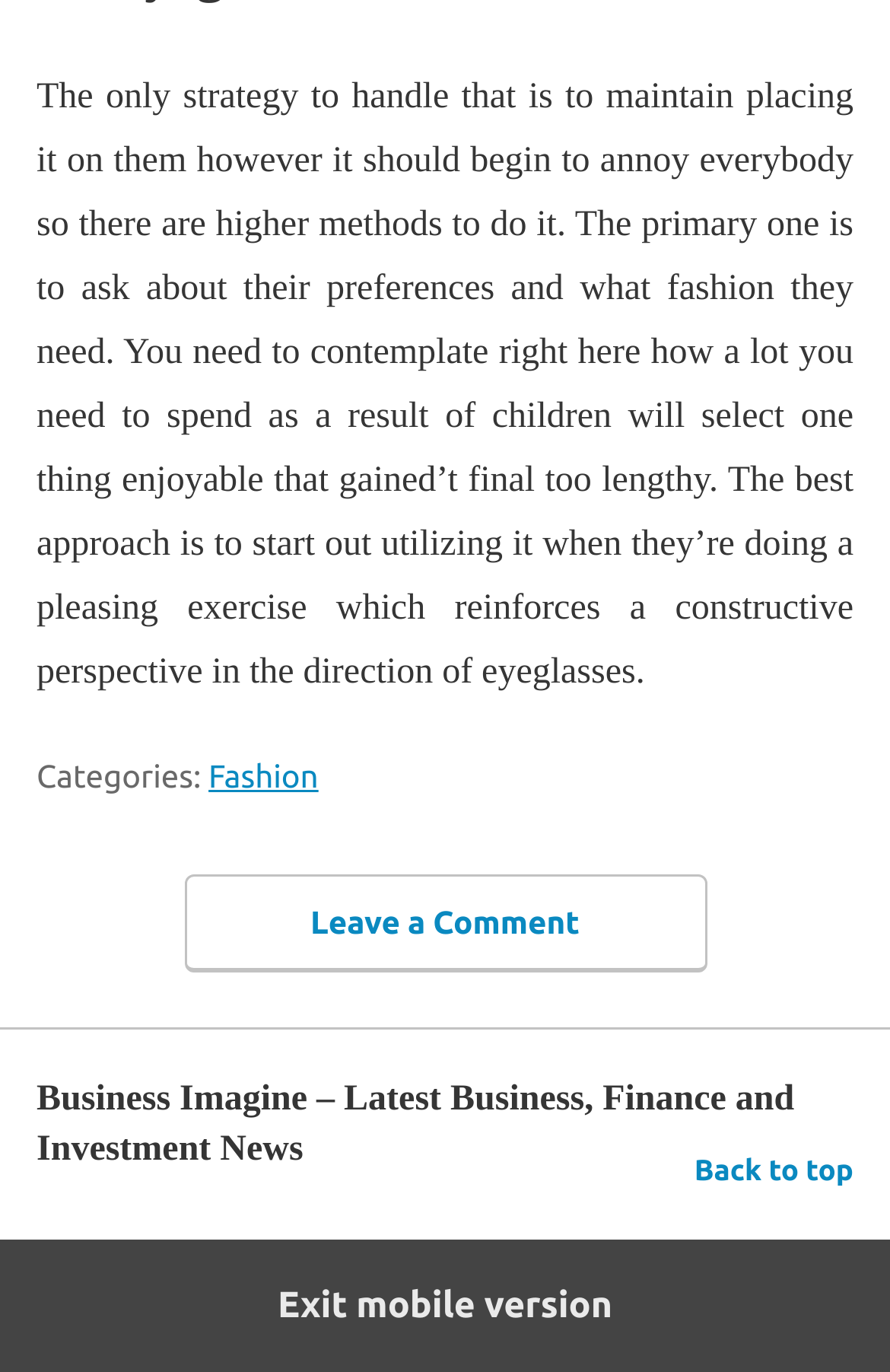Kindly respond to the following question with a single word or a brief phrase: 
What is the category of the article?

Fashion